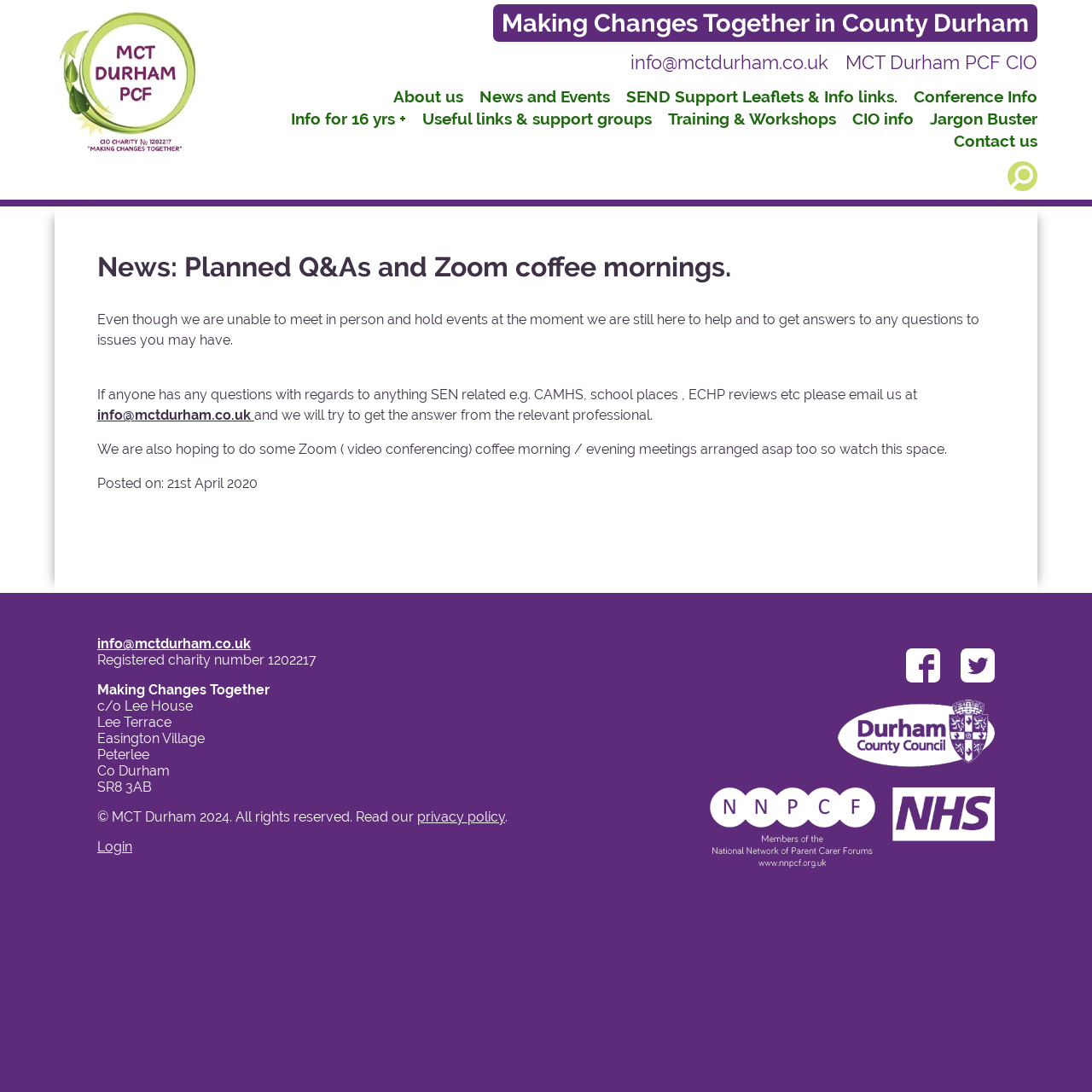Elaborate on the different components and information displayed on the webpage.

The webpage is about MCT Durham, a charity organization that provides support for individuals with special educational needs (SEN). At the top of the page, there is a heading that reads "Making Changes Together in County Durham" with a link to the organization's name. Below this, there is a link to the organization's email address, "info@mctdurham.co.uk", and a static text that reads "MCT Durham PCF CIO".

The main content of the page is divided into two sections. The top section has a series of links to different pages, including "About us", "News and Events", "SEND Support Leaflets & Info links", "Conference Info", "Info for 16 yrs +", "Useful links & support groups", "Training & Workshops", "CIO info", "Jargon Buster", and "Contact us". These links are arranged horizontally across the page.

The bottom section of the main content has a news article titled "Planned Q&As and Zoom coffee mornings". The article explains that despite the current inability to hold in-person events, the organization is still available to help answer questions and provide support. It invites readers to email their questions to the organization's email address, and mentions that they are planning to hold Zoom coffee morning/evening meetings soon. The article is dated April 21st, 2020.

At the very bottom of the page, there is a section with the organization's contact information, including their registered charity number, address, and postal code. There are also links to the organization's privacy policy and login page.

On the right side of the page, there are social media links to Facebook and Twitter, as well as logos for Durham County Council, NHS, and NNPCF.